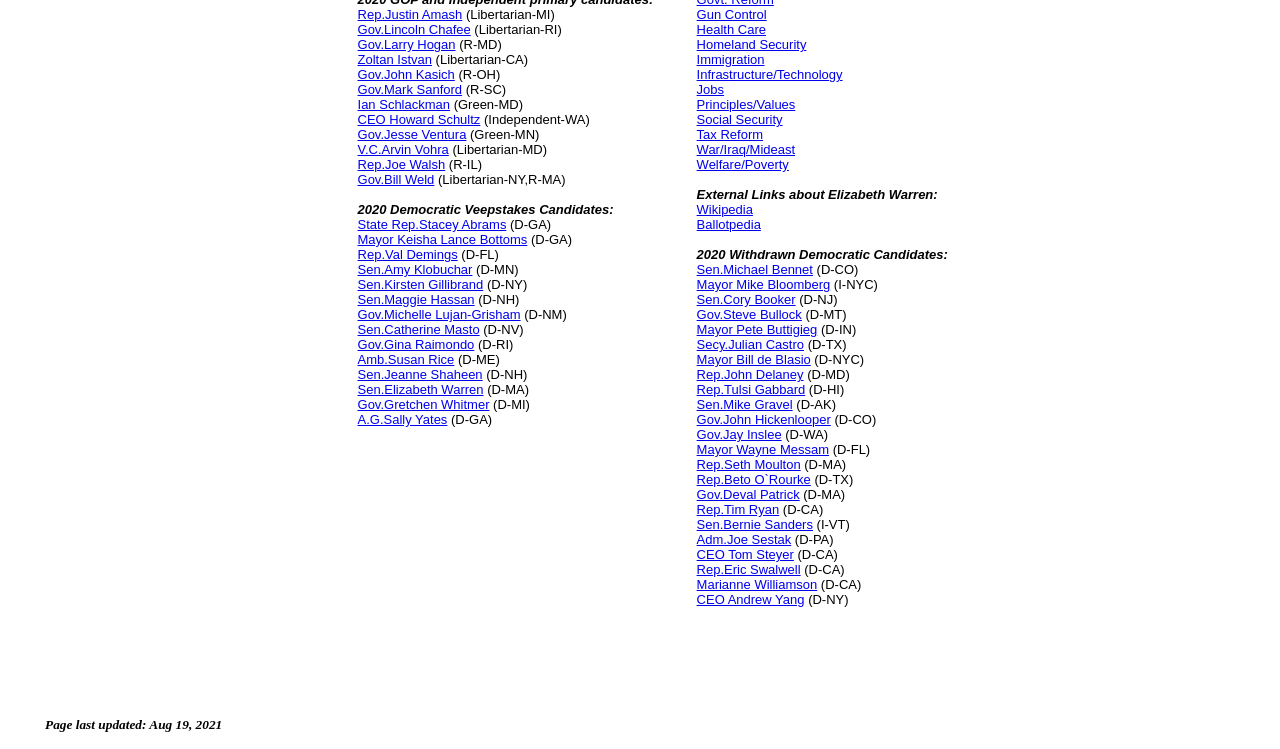Please locate the bounding box coordinates of the element's region that needs to be clicked to follow the instruction: "Read about Gov. Steve Bullock". The bounding box coordinates should be provided as four float numbers between 0 and 1, i.e., [left, top, right, bottom].

[0.544, 0.41, 0.626, 0.43]